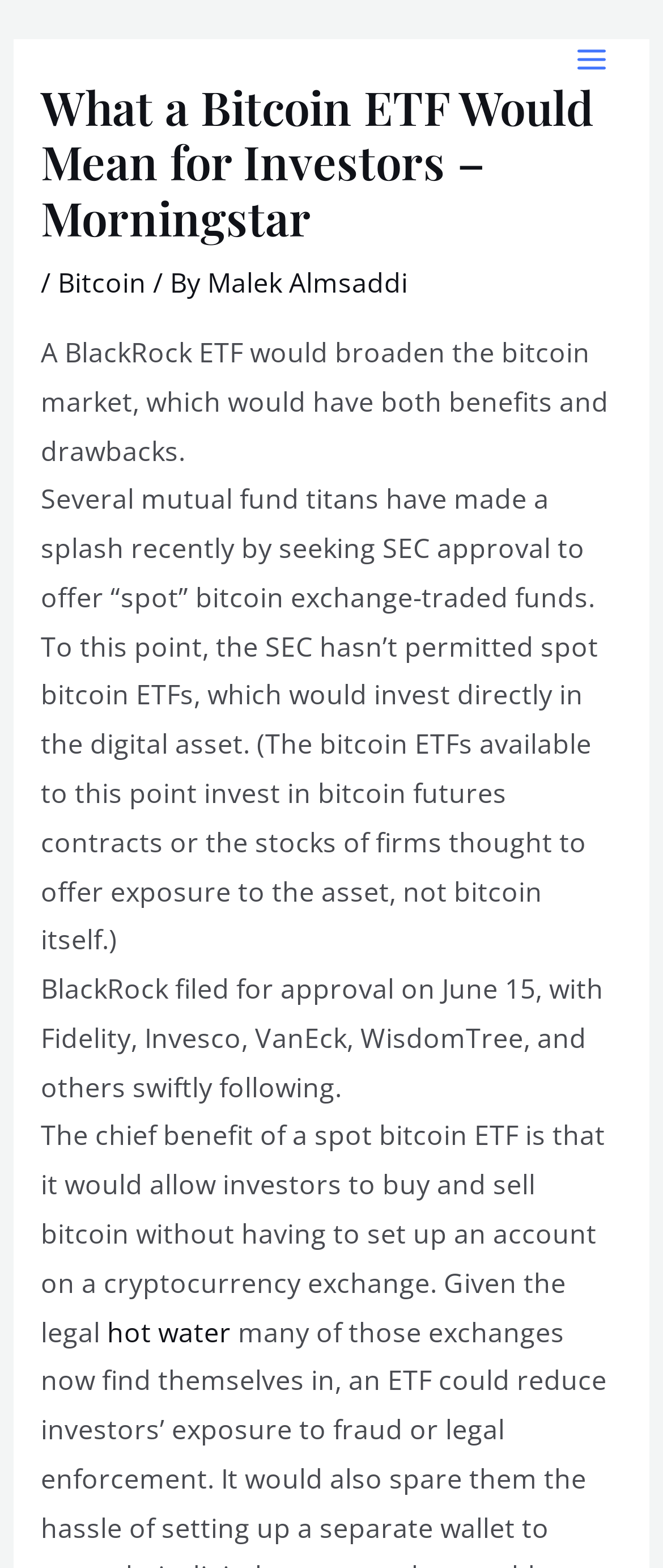Give a one-word or one-phrase response to the question:
What is the benefit of a spot bitcoin ETF?

Easy buying and selling